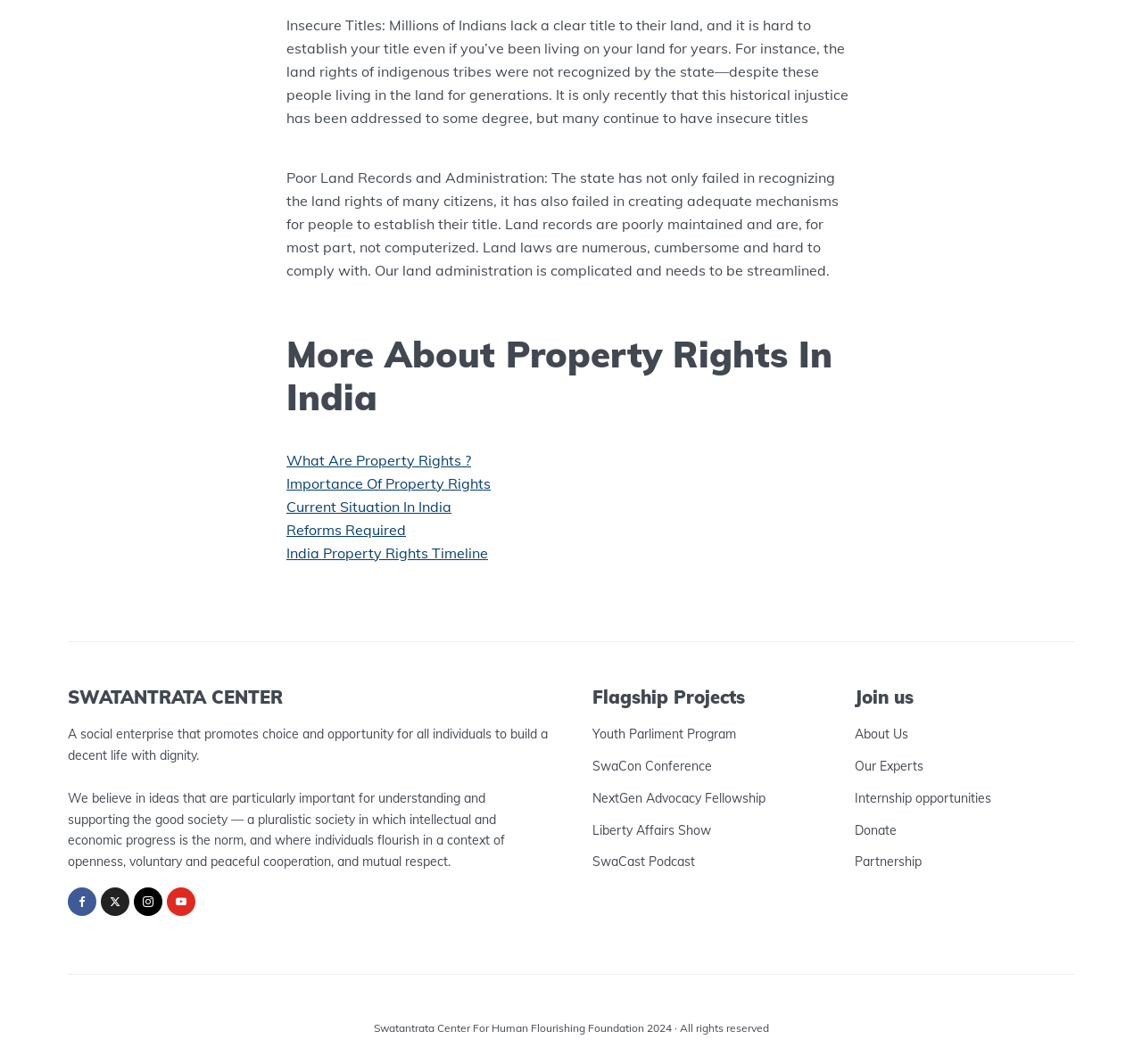Identify the bounding box of the HTML element described as: "About Us".

[0.748, 0.682, 0.795, 0.698]